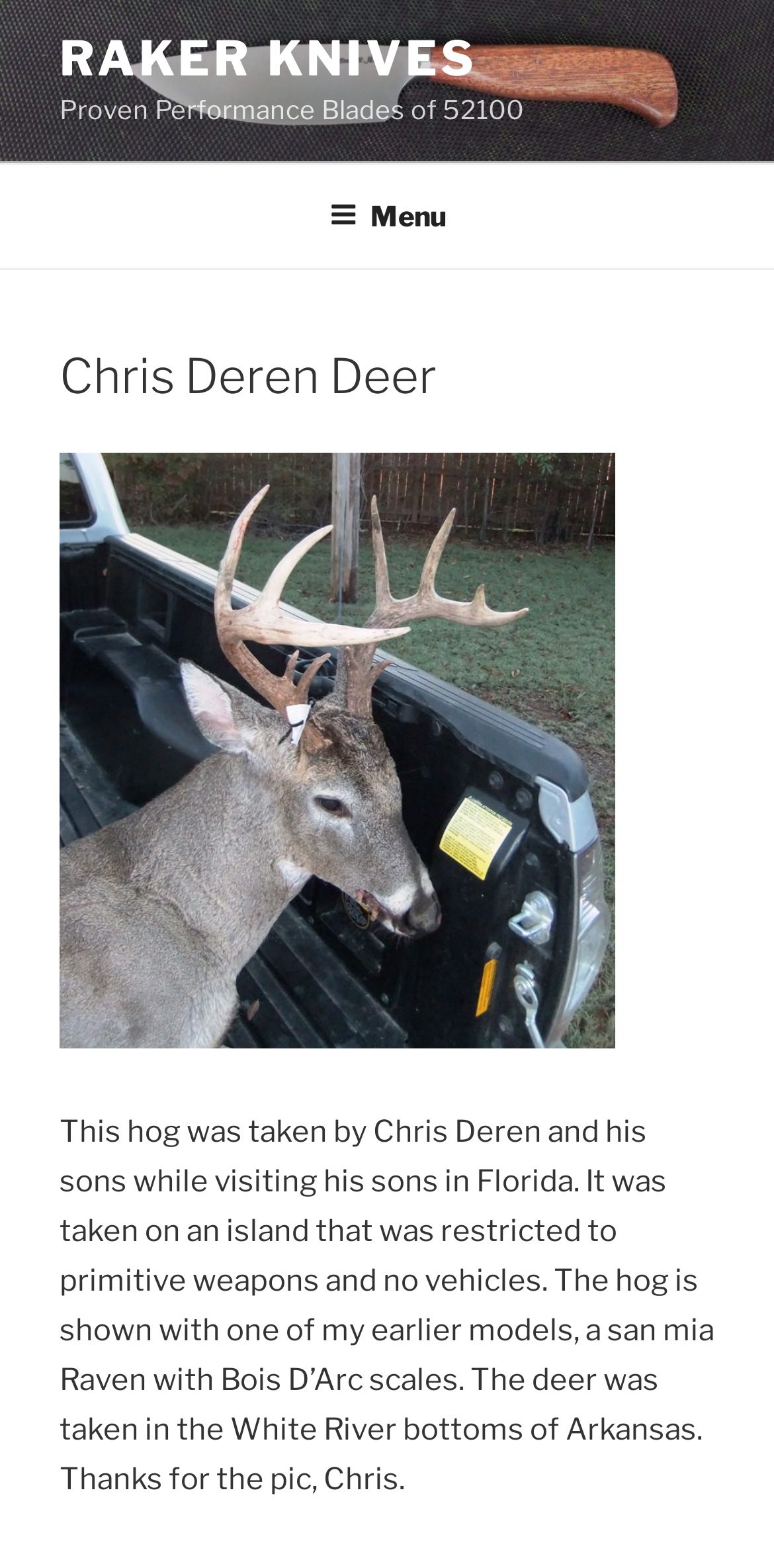What type of blades are mentioned on this website?
Answer with a single word or short phrase according to what you see in the image.

52100